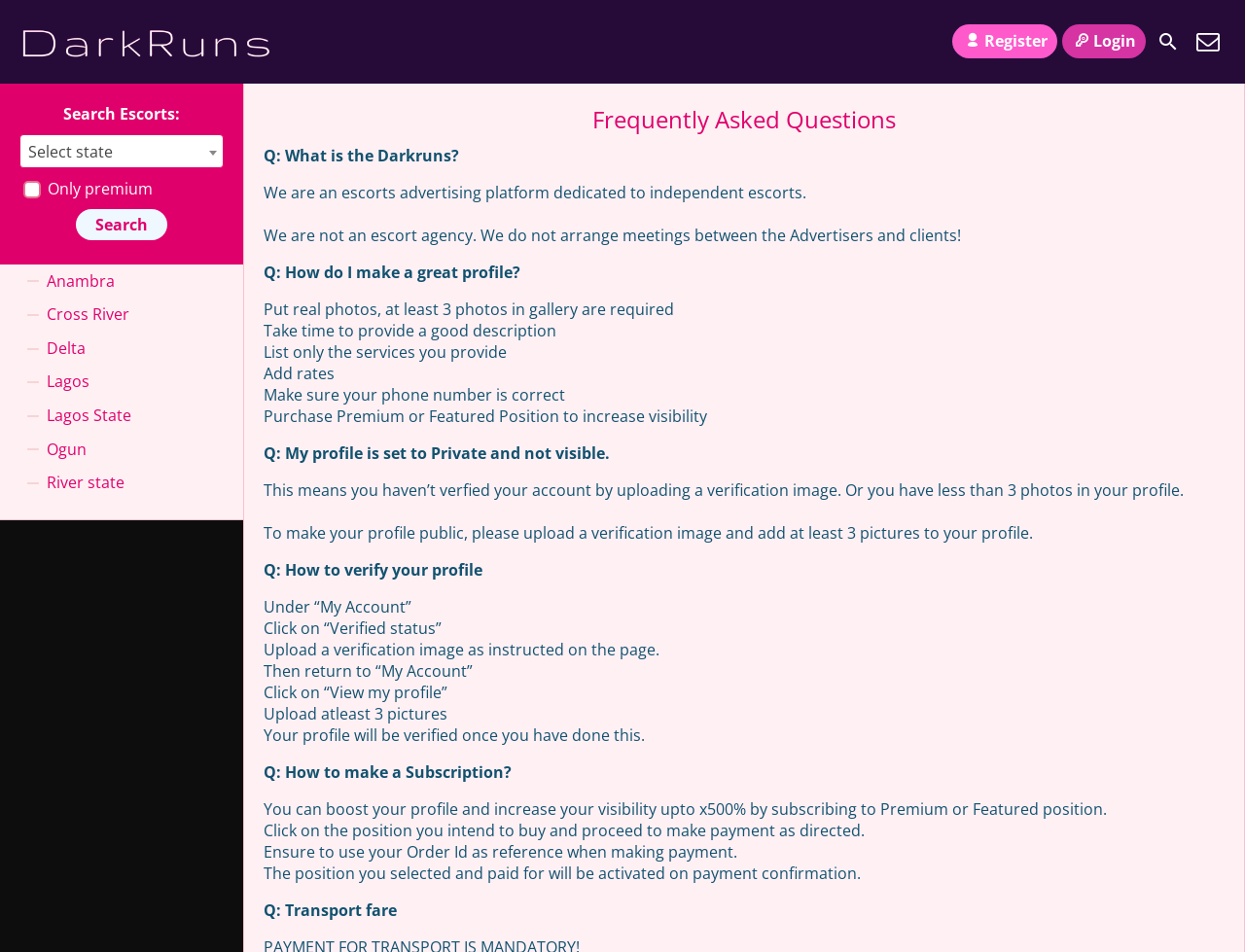Give a one-word or short phrase answer to this question: 
What is required to verify a profile?

Verification image and 3 photos